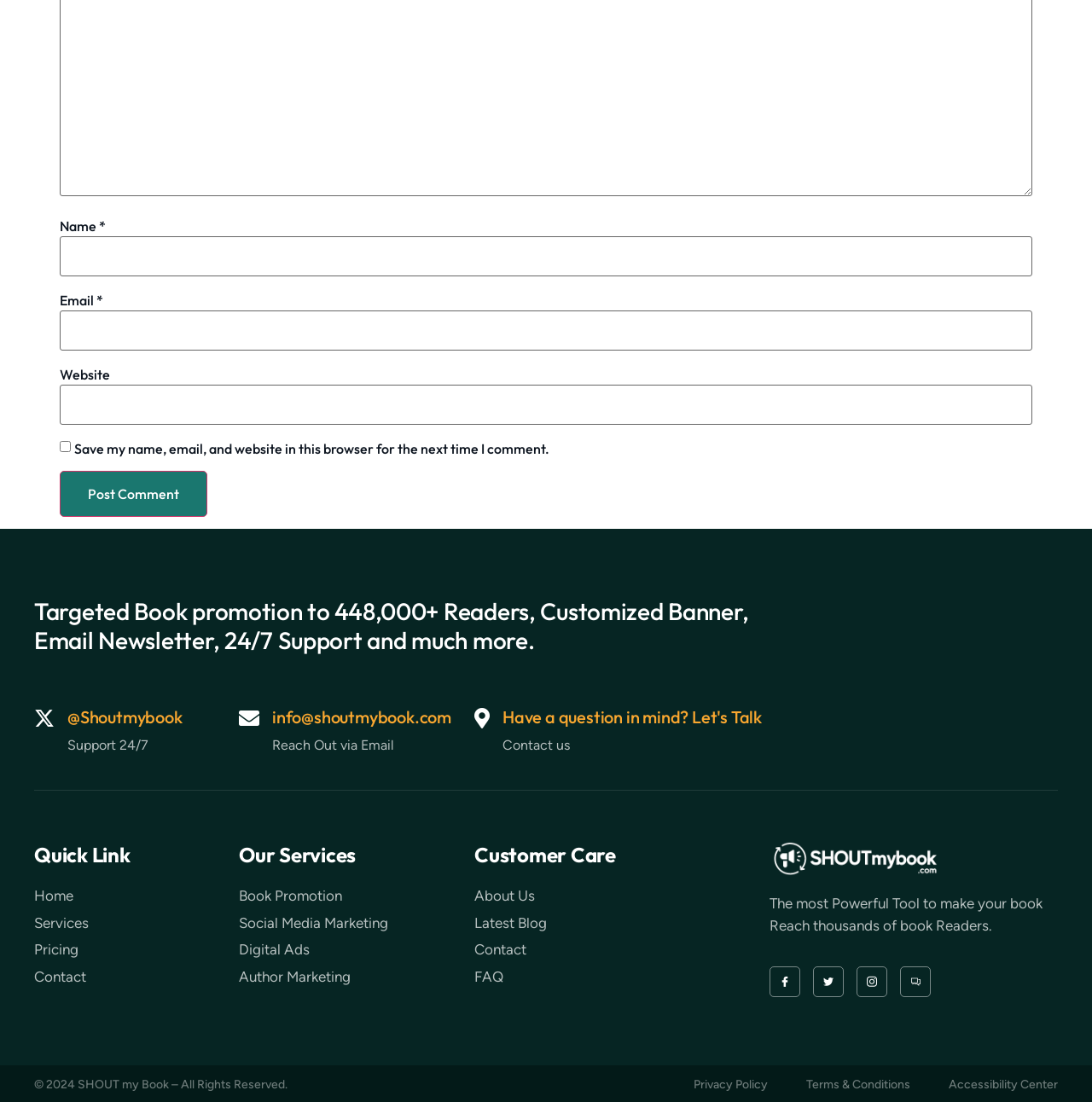Predict the bounding box of the UI element based on this description: "Jki-instagram-1-light".

[0.784, 0.877, 0.812, 0.904]